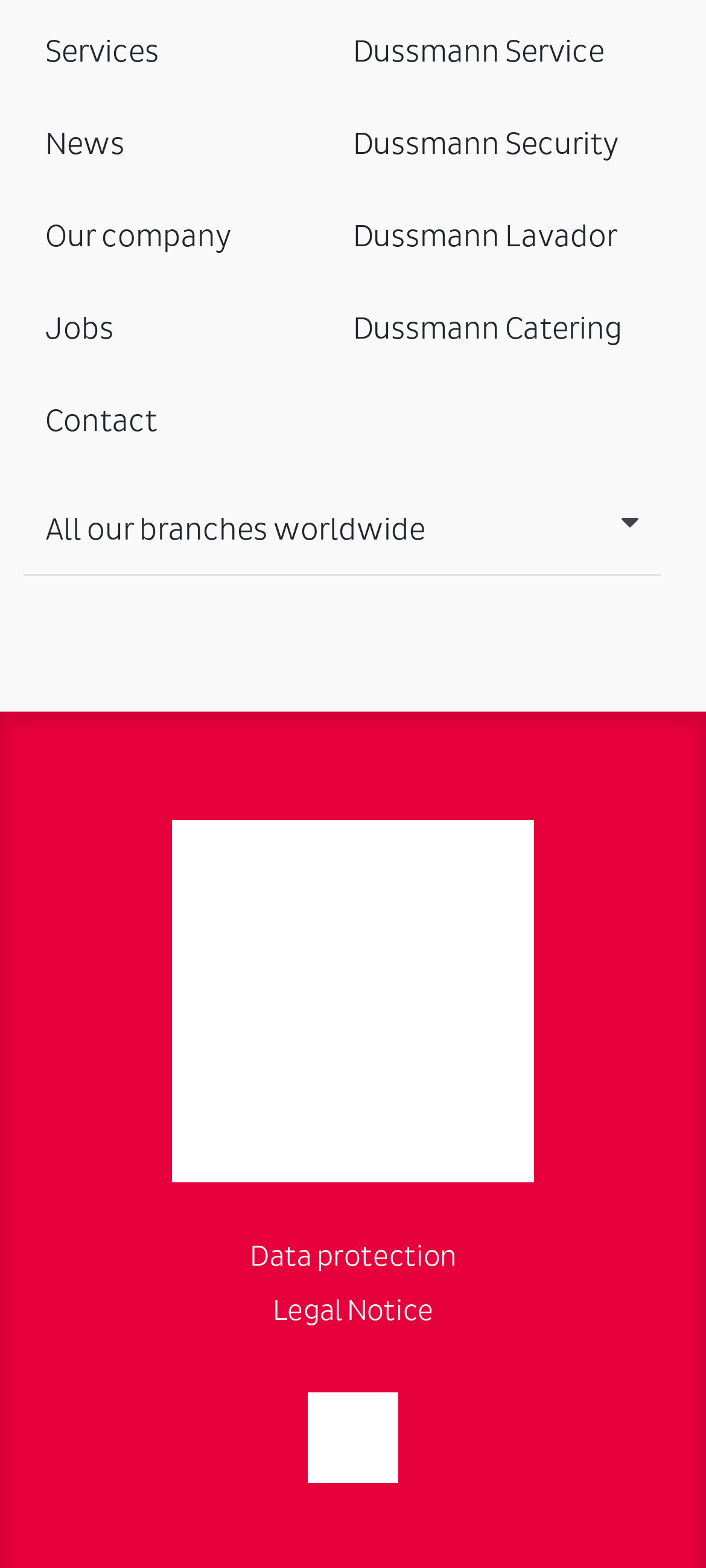Respond to the question with just a single word or phrase: 
What is the first link on the top left?

Services